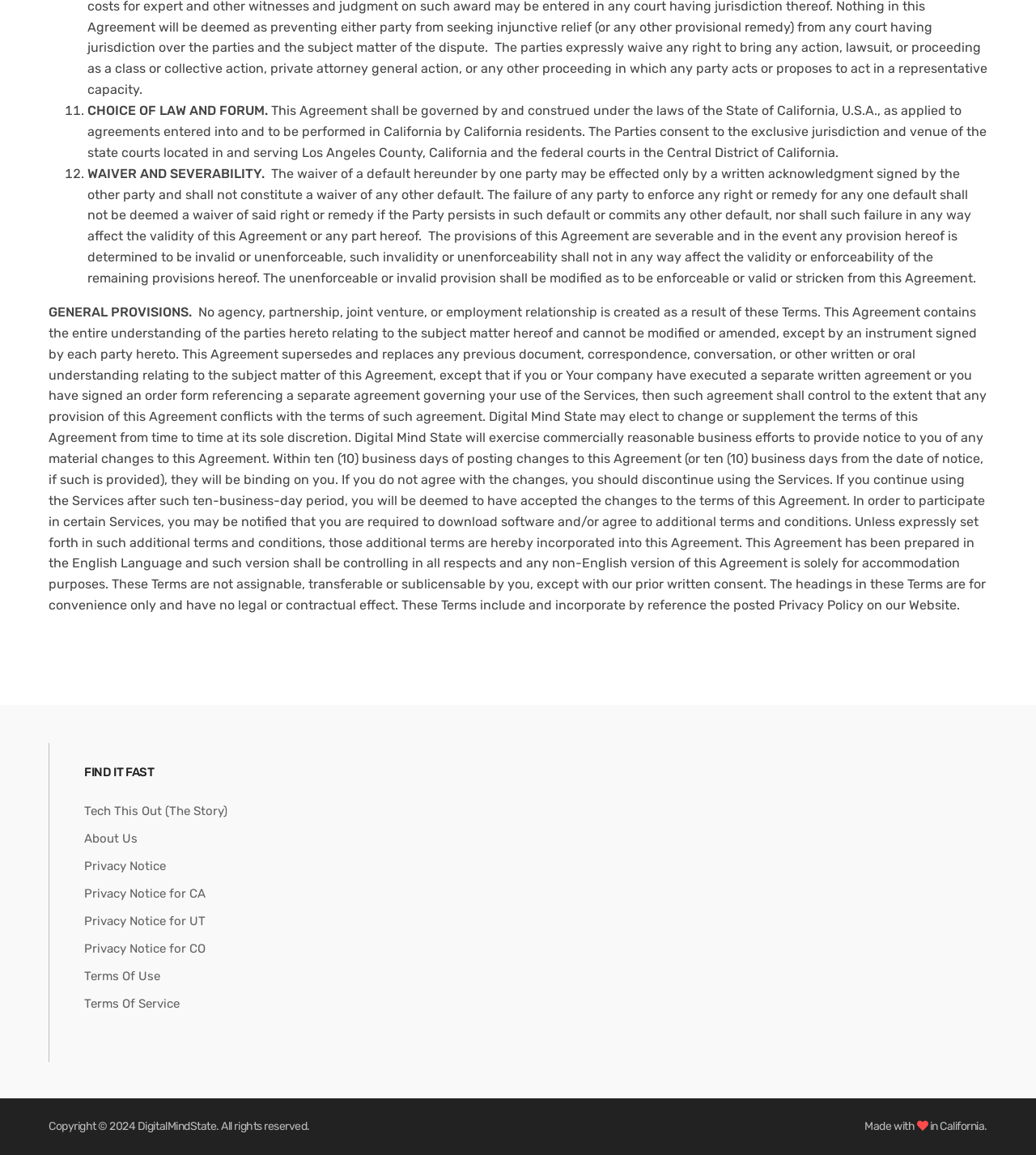Determine the bounding box coordinates of the UI element described below. Use the format (top-left x, top-left y, bottom-right x, bottom-right y) with floating point numbers between 0 and 1: Tech This Out (The Story)

[0.081, 0.69, 0.22, 0.714]